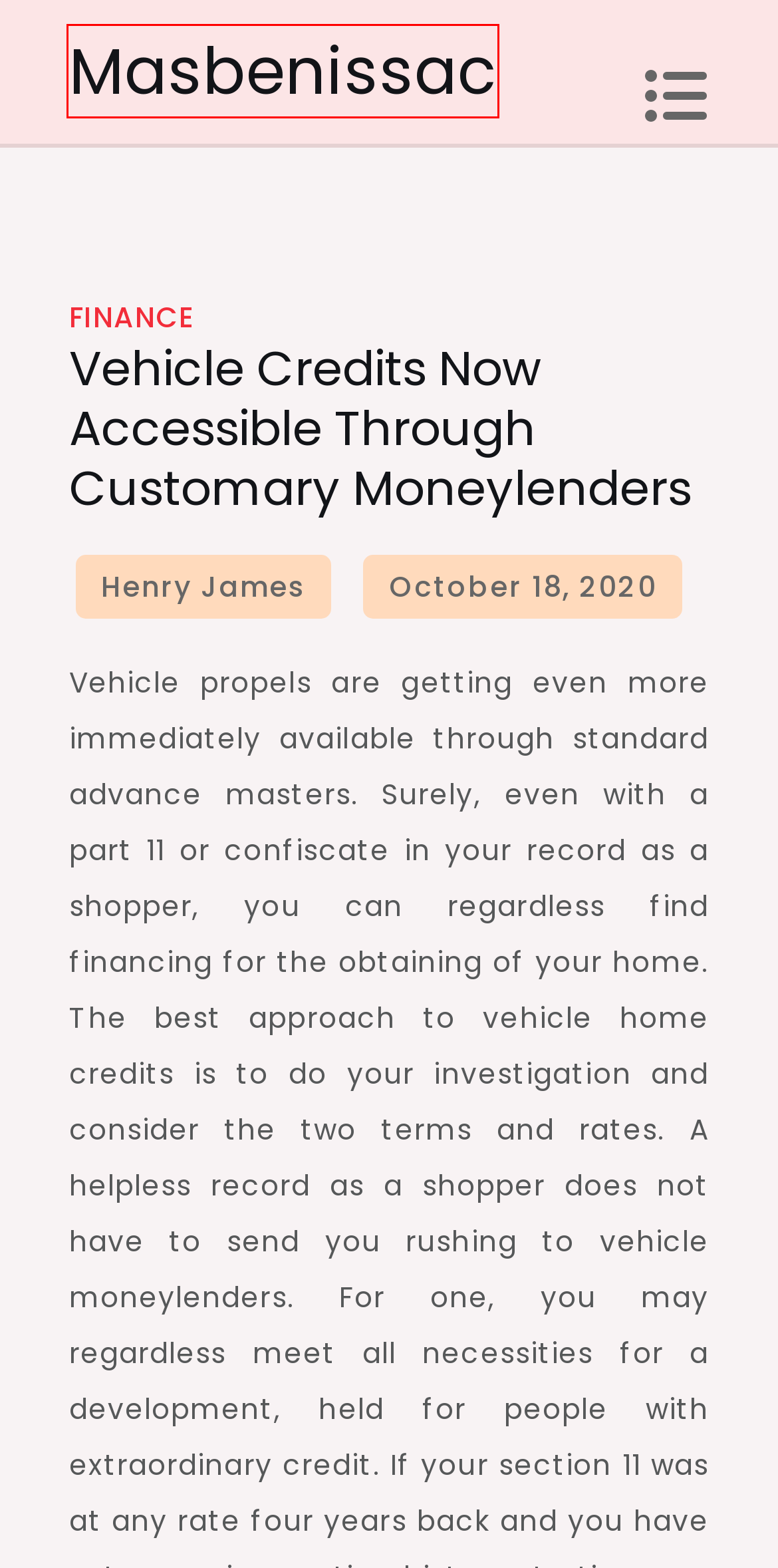You have a screenshot of a webpage with a red bounding box around an element. Choose the best matching webpage description that would appear after clicking the highlighted element. Here are the candidates:
A. Masbenissac
B. Uncategorized – Masbenissac
C. Choosing Boat Building Designs To Build A Perfect Boat – Masbenissac
D. July 2019 – Masbenissac
E. March 2022 – Masbenissac
F. Finance – Masbenissac
G. August 2022 – Masbenissac
H. Health – Masbenissac

A